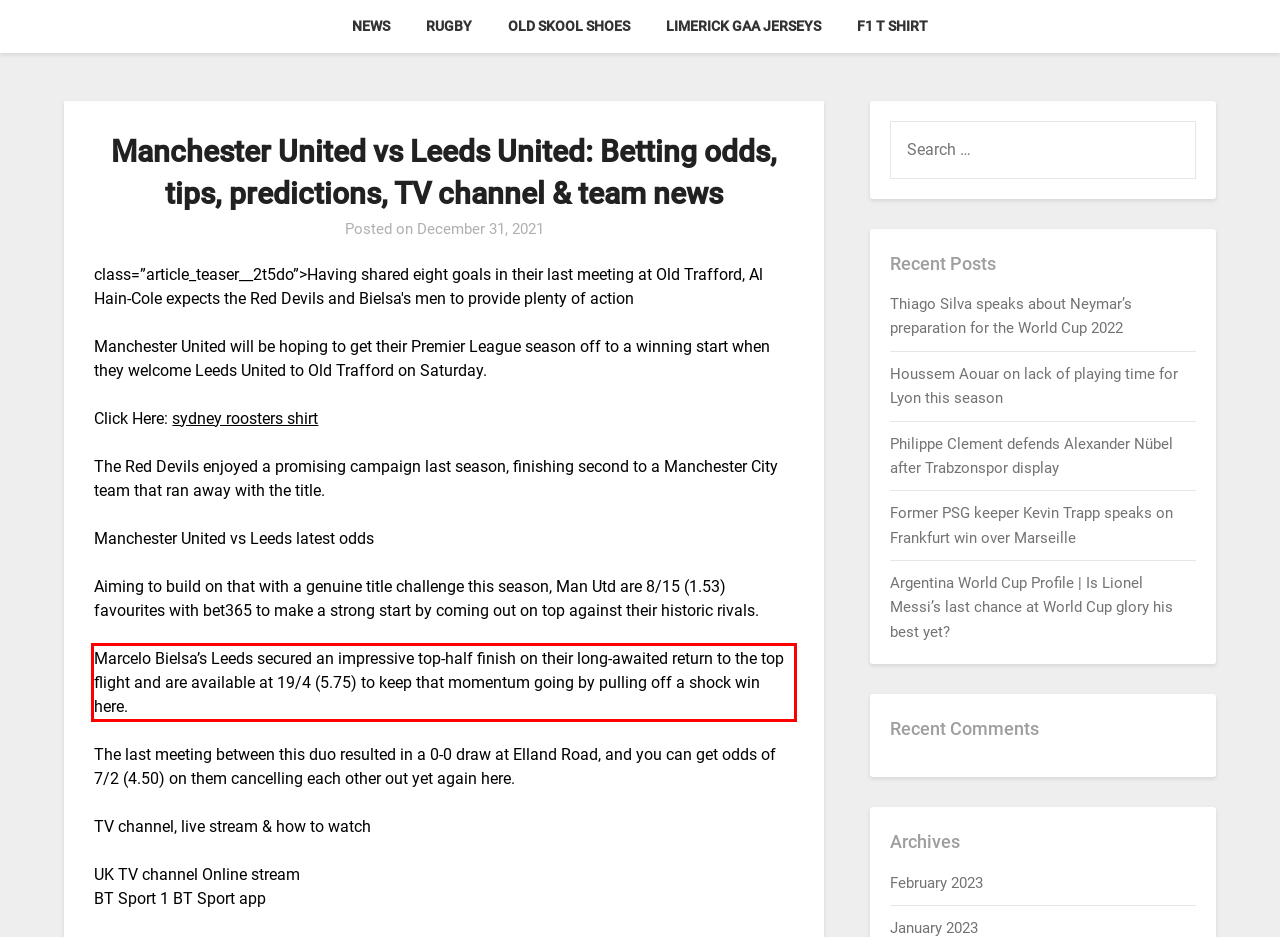Within the screenshot of the webpage, locate the red bounding box and use OCR to identify and provide the text content inside it.

Marcelo Bielsa’s Leeds secured an impressive top-half finish on their long-awaited return to the top flight and are available at 19/4 (5.75) to keep that momentum going by pulling off a shock win here.